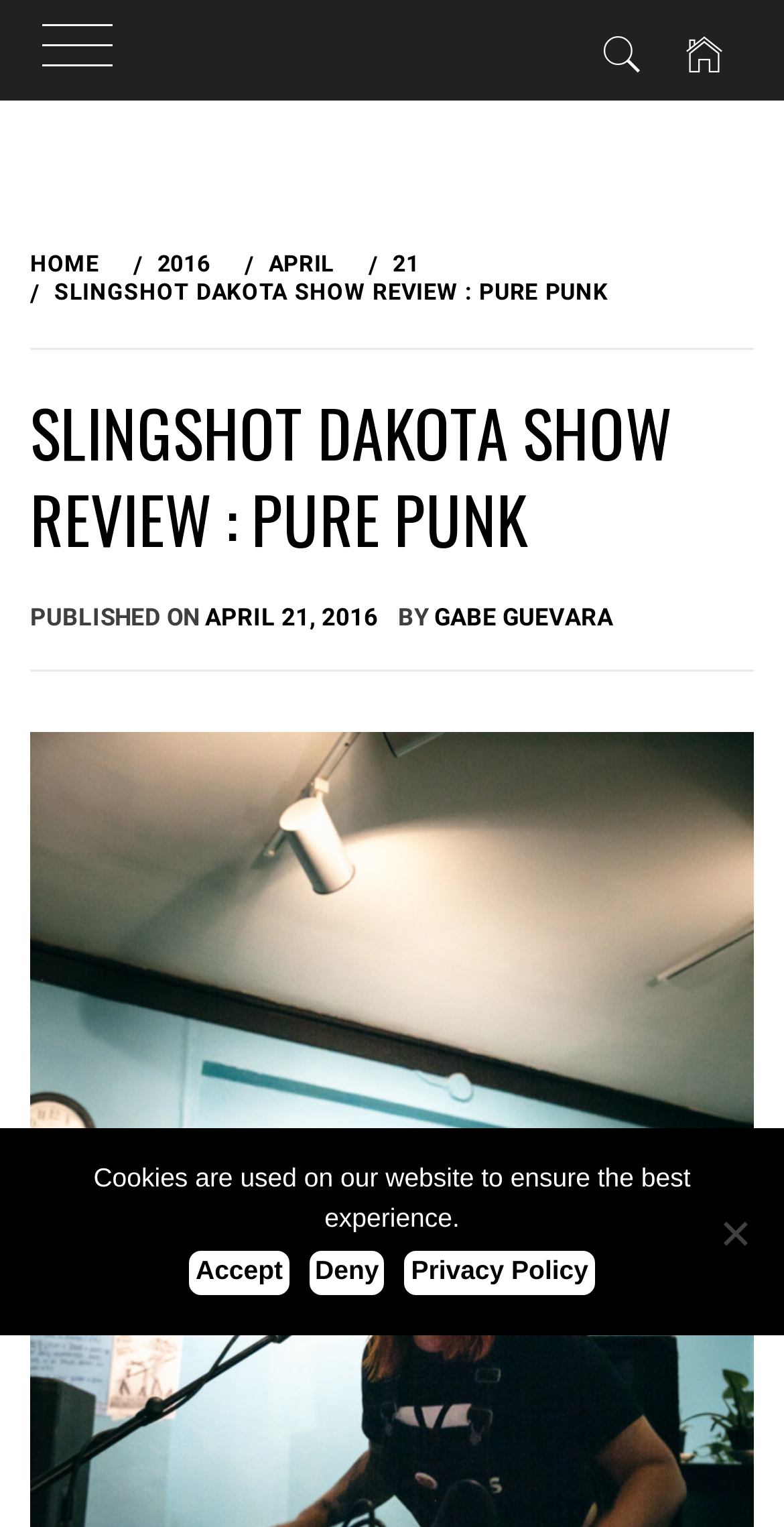Elaborate on the webpage's design and content in a detailed caption.

This webpage is a show review of Slingshot Dakota's performance at Monkey Wrench in Austin. At the top of the page, there is a complementary section that spans the entire width of the page. Below it, there are two links on the top left and top right corners, respectively. The top left link is "Skip to content", while the top right link contains an icon.

Below these links, there is a navigation section with breadcrumbs, which takes up most of the width of the page. The breadcrumbs consist of five links: "HOME", "2016", "APRIL", "21", and "SLINGSHOT DAKOTA SHOW REVIEW : PURE PUNK". These links are arranged horizontally from left to right.

Further down, there is a large heading that spans the width of the page, which is the title of the show review: "SLINGSHOT DAKOTA SHOW REVIEW : PURE PUNK". Below the heading, there is a section with the publication date and author information. The publication date, "APRIL 21, 2016", is a link, and it is accompanied by the author's name, "GABE GUEVARA", which is also a link.

At the bottom of the page, there is a cookie notice dialog that spans the entire width of the page. The dialog contains a message about the use of cookies on the website, along with three links: "Accept", "Deny", and "Privacy Policy". There is also a separate "Deny" button on the bottom right corner of the page.